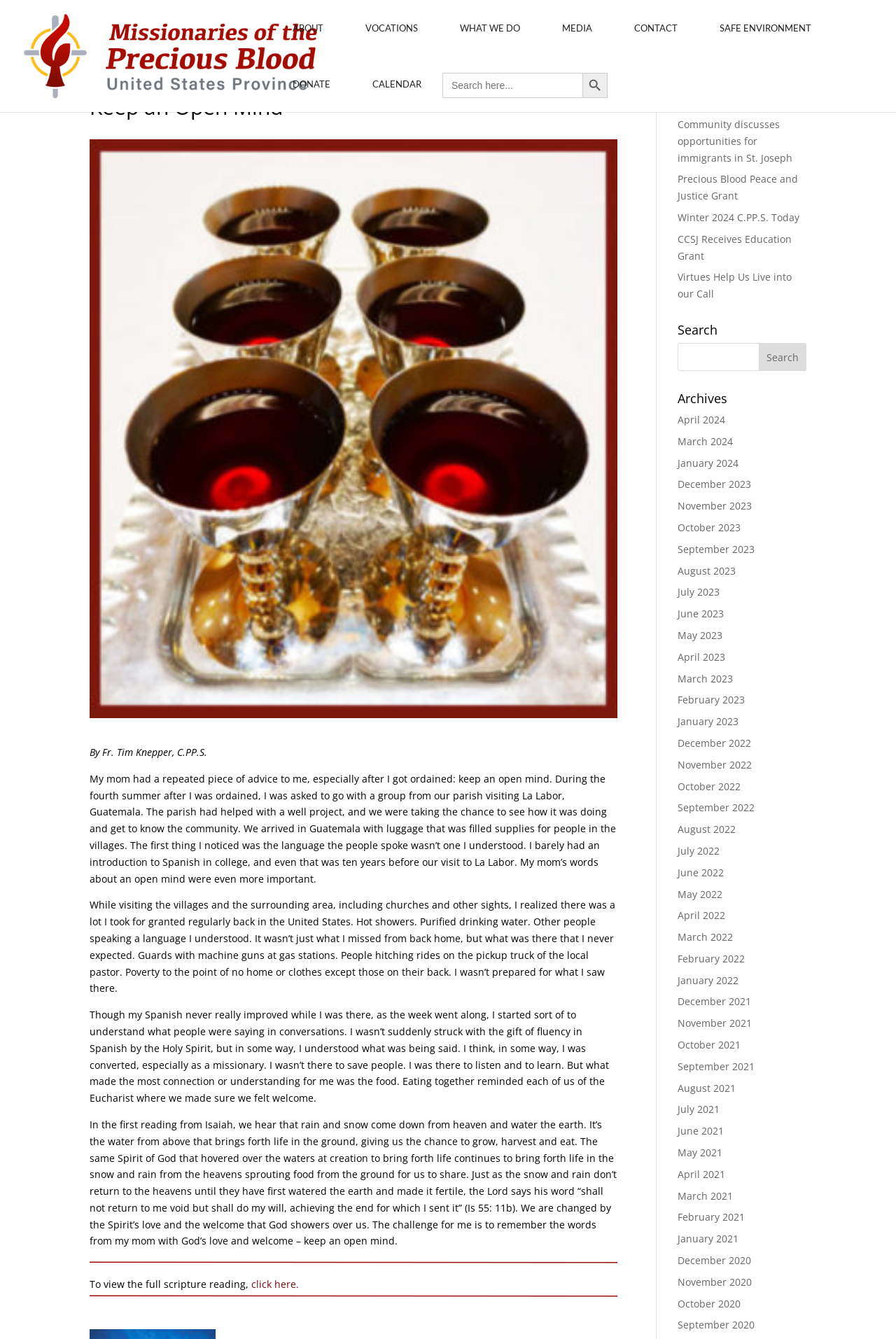Provide the bounding box coordinates for the specified HTML element described in this description: "October 2020". The coordinates should be four float numbers ranging from 0 to 1, in the format [left, top, right, bottom].

[0.756, 0.968, 0.827, 0.978]